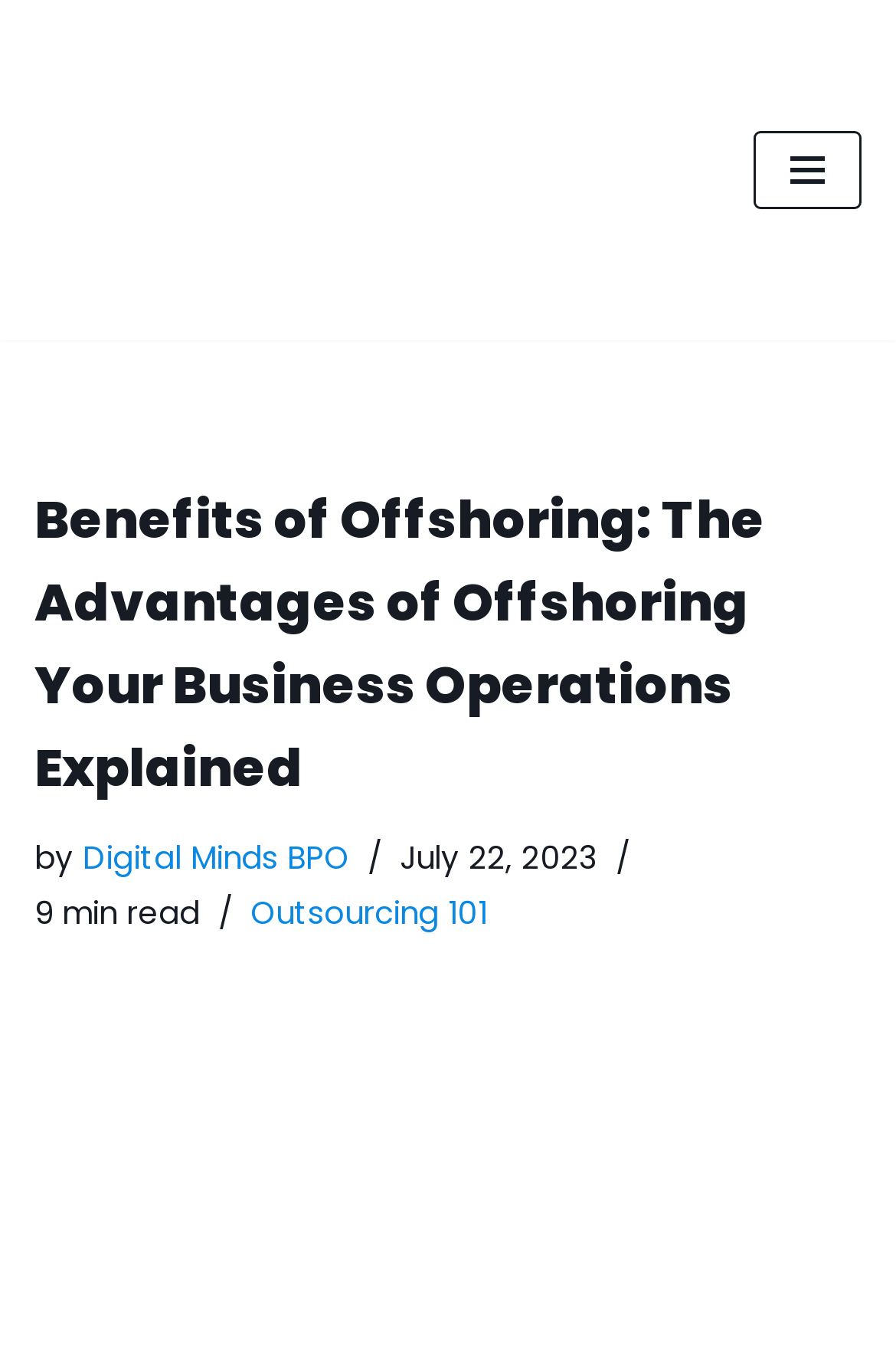Given the element description Outsourcing 101, specify the bounding box coordinates of the corresponding UI element in the format (top-left x, top-left y, bottom-right x, bottom-right y). All values must be between 0 and 1.

[0.279, 0.662, 0.544, 0.695]